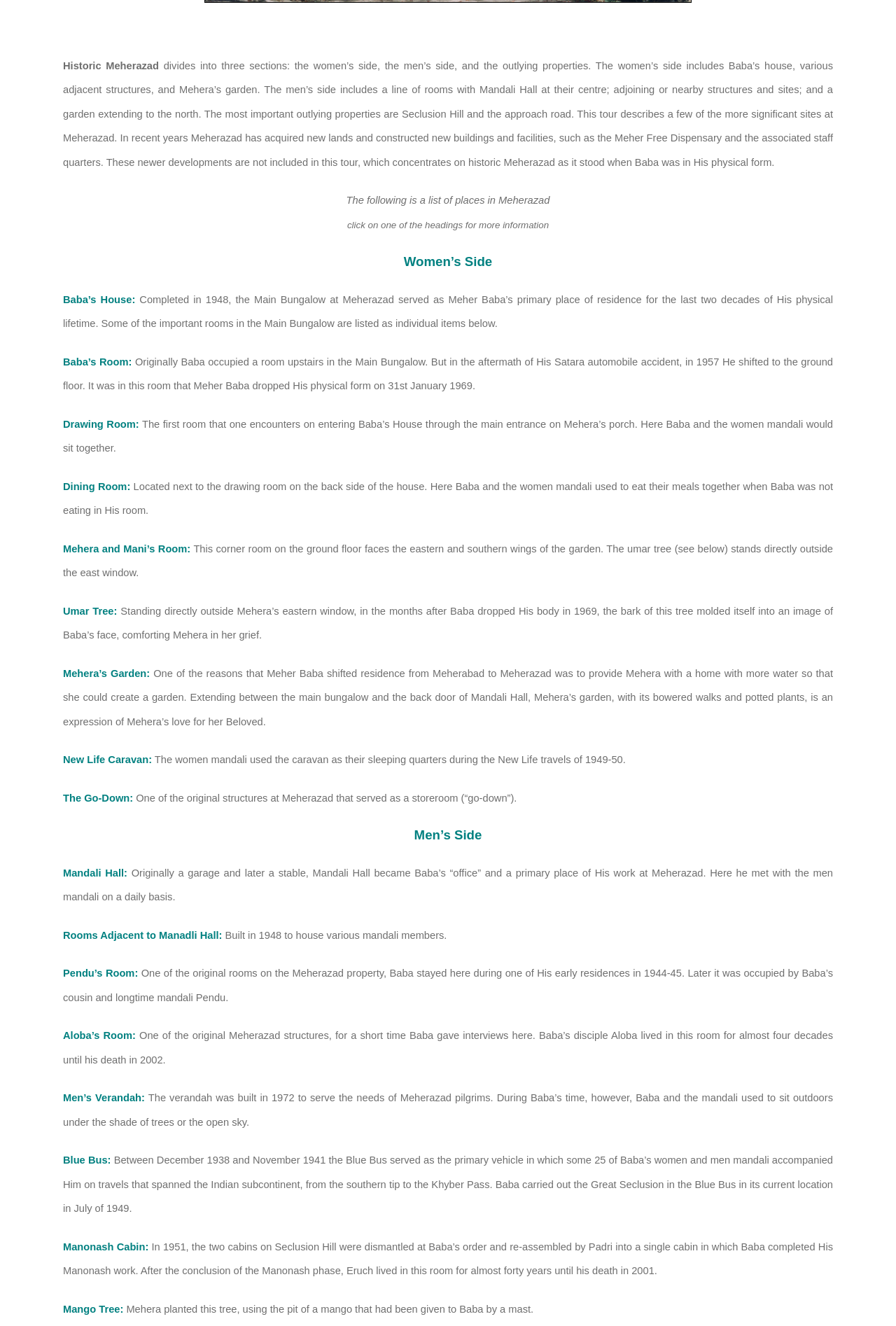Find the coordinates for the bounding box of the element with this description: "Mehera’s Garden:".

[0.07, 0.503, 0.171, 0.512]